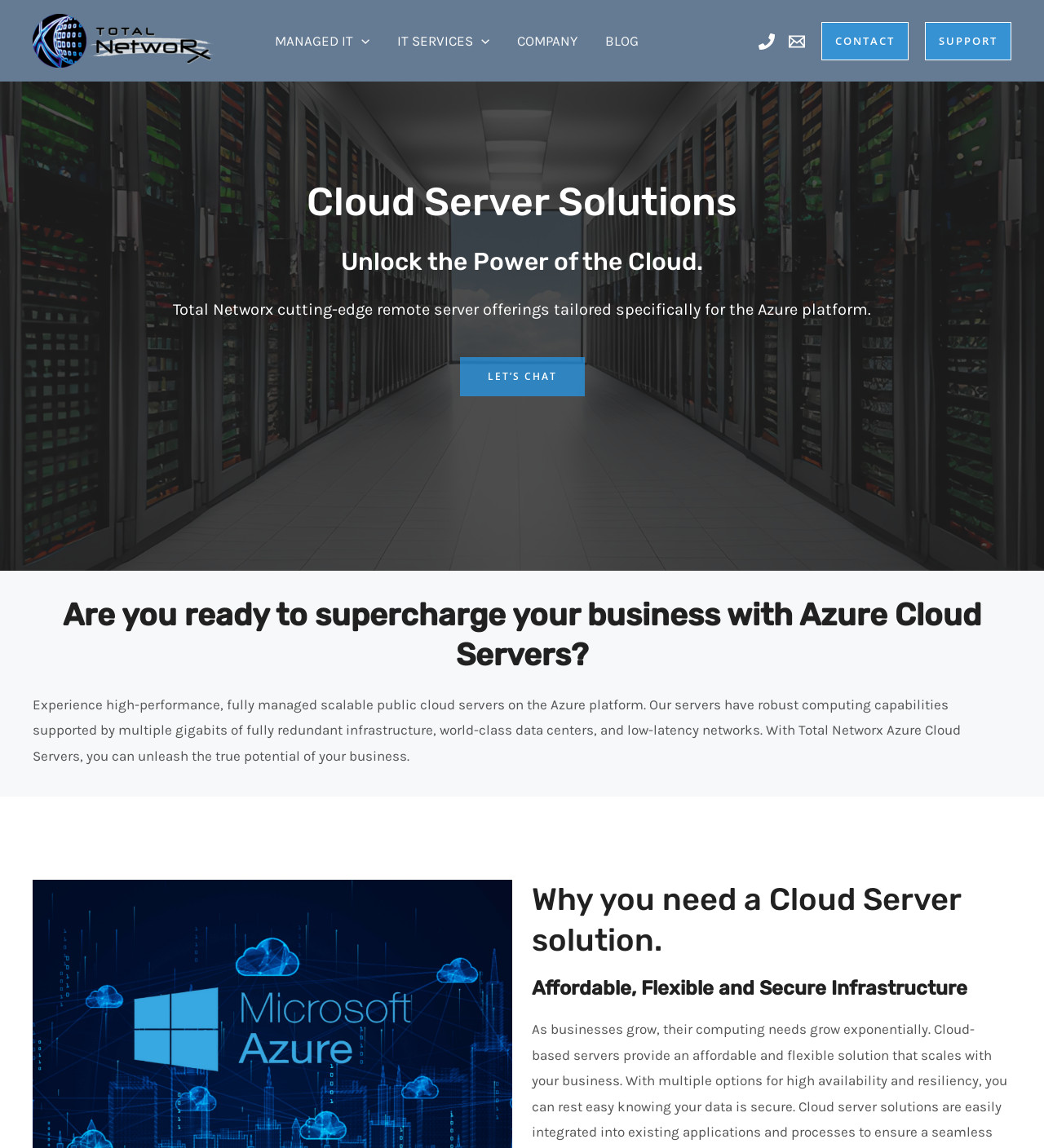Determine the main headline from the webpage and extract its text.

Cloud Server Solutions